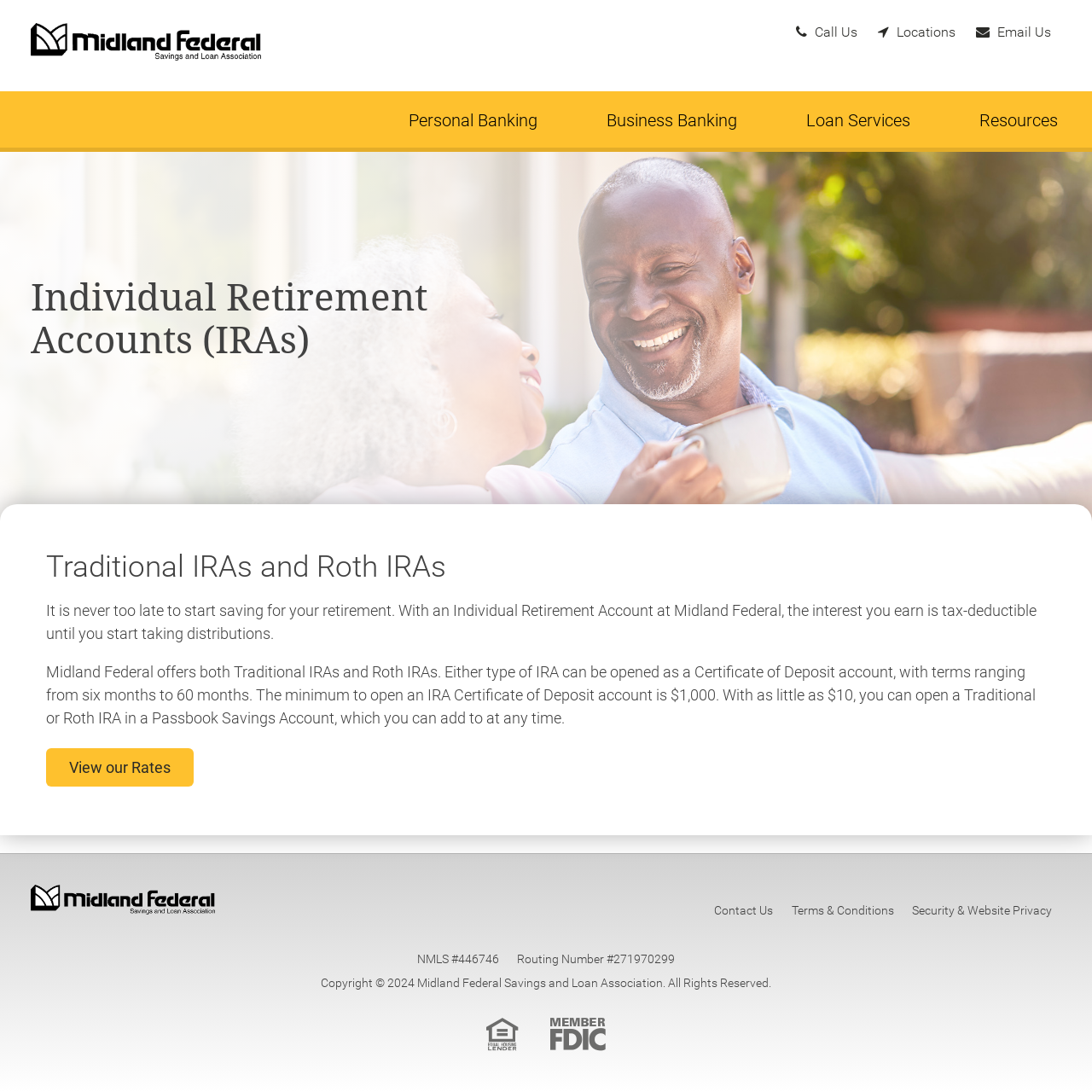Determine the bounding box coordinates of the clickable region to follow the instruction: "Contact Us".

[0.654, 0.828, 0.708, 0.841]